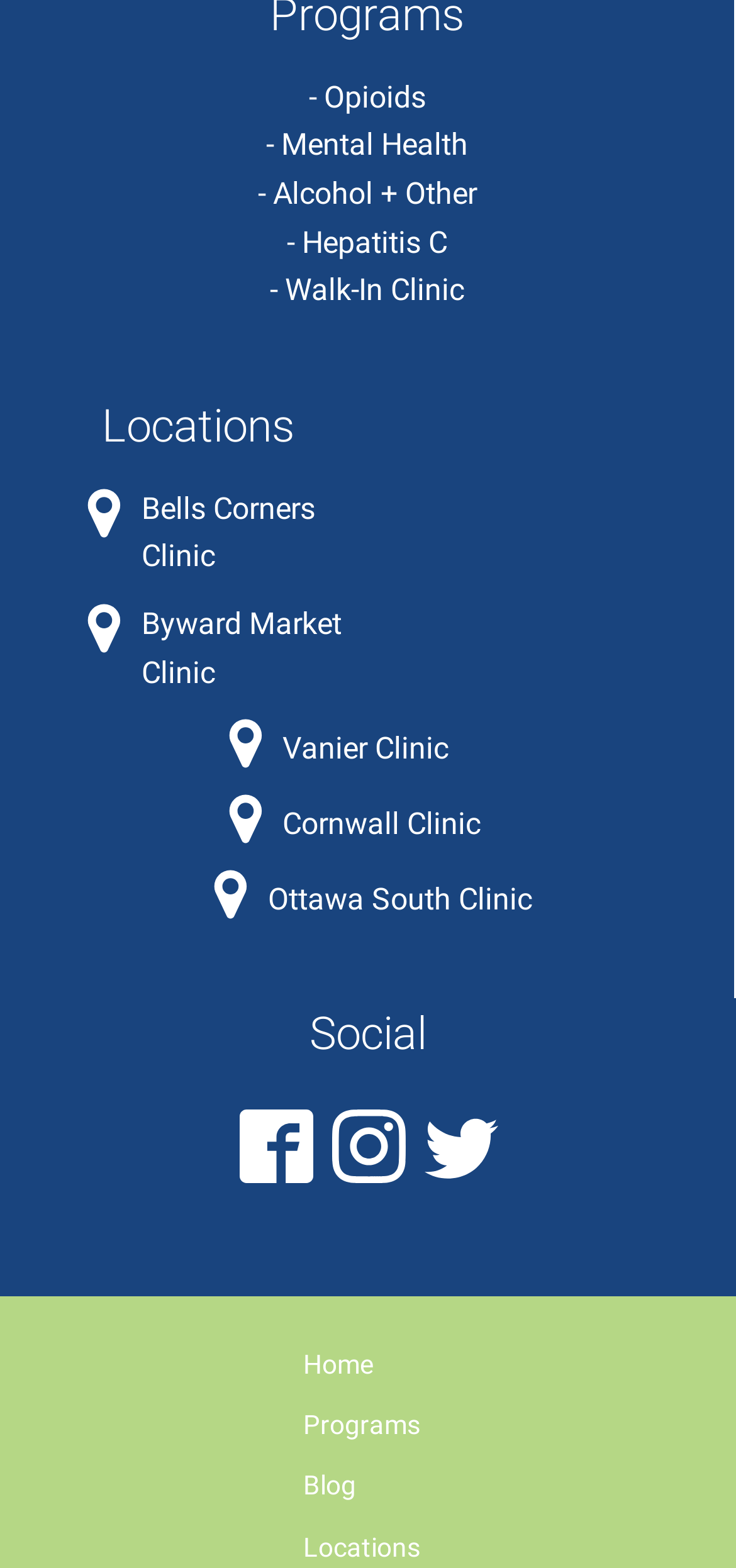Use a single word or phrase to respond to the question:
How many links are under the 'Locations' heading?

6